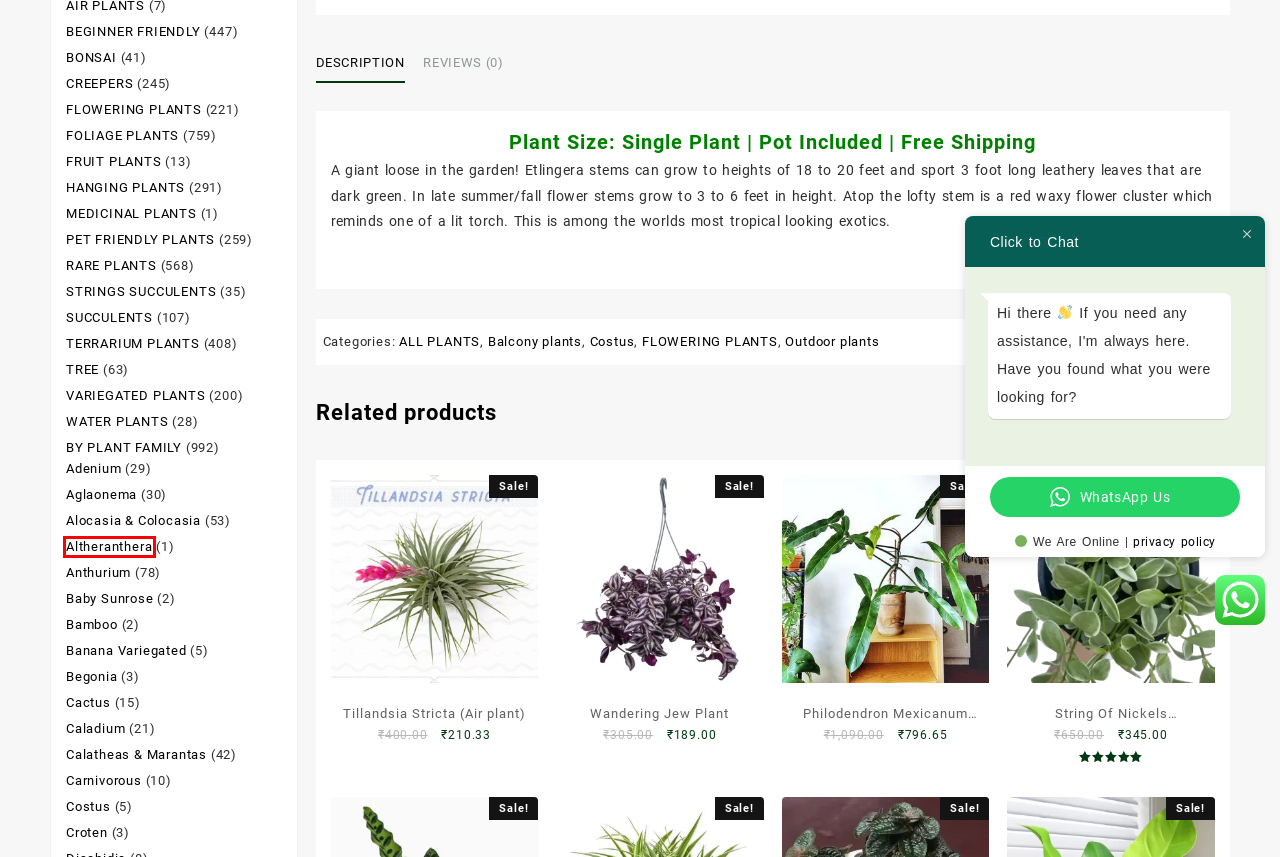Please examine the screenshot provided, which contains a red bounding box around a UI element. Select the webpage description that most accurately describes the new page displayed after clicking the highlighted element. Here are the candidates:
A. HANGING PLANTS - Jiffy Plants
B. Banana Variegated - Jiffy Plants
C. Altheranthera - Jiffy Plants
D. STRINGS SUCCULENTS - Jiffy Plants
E. Dischidia - Jiffy Plants
F. WATER PLANTS - Jiffy Plants
G. Anthurium - Jiffy Plants
H. Cactus - Jiffy Plants

G